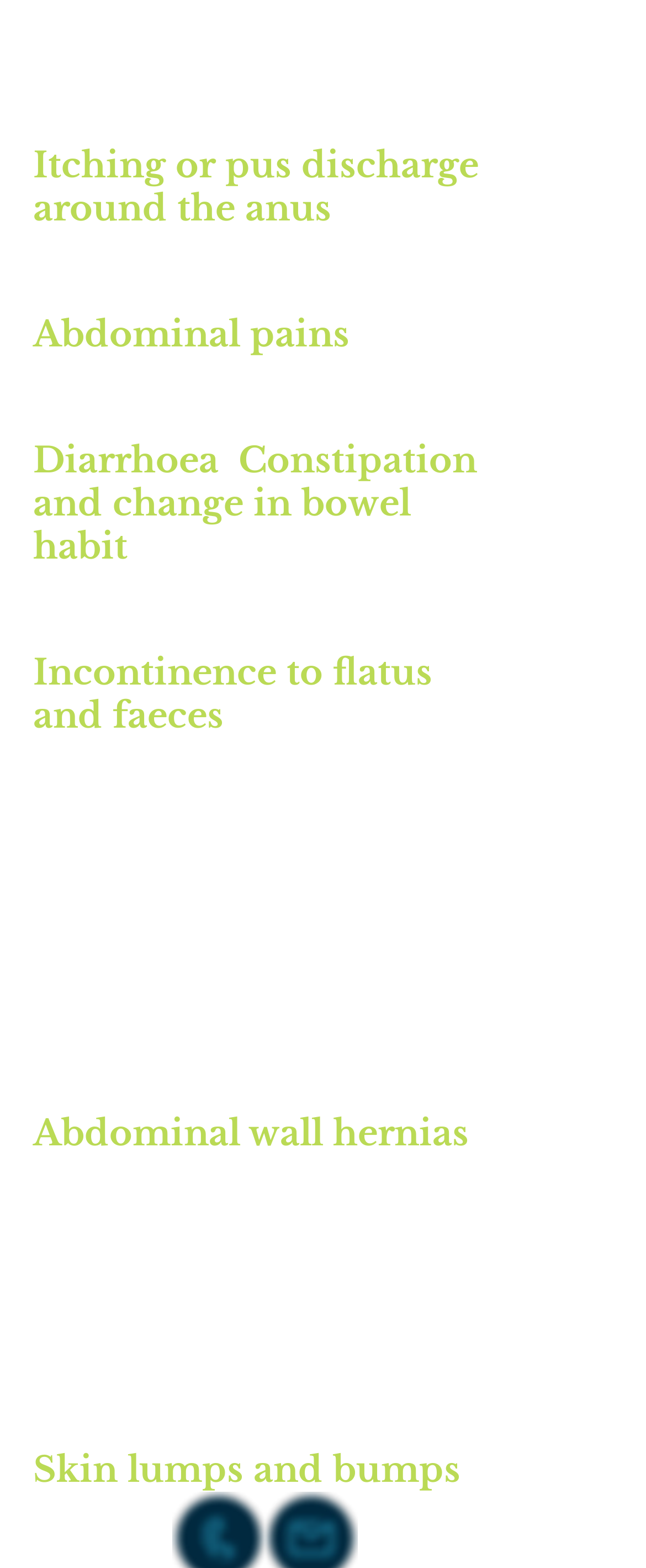How many links are there under 'Itching or pus discharge around the anus'?
Using the information from the image, give a concise answer in one word or a short phrase.

1